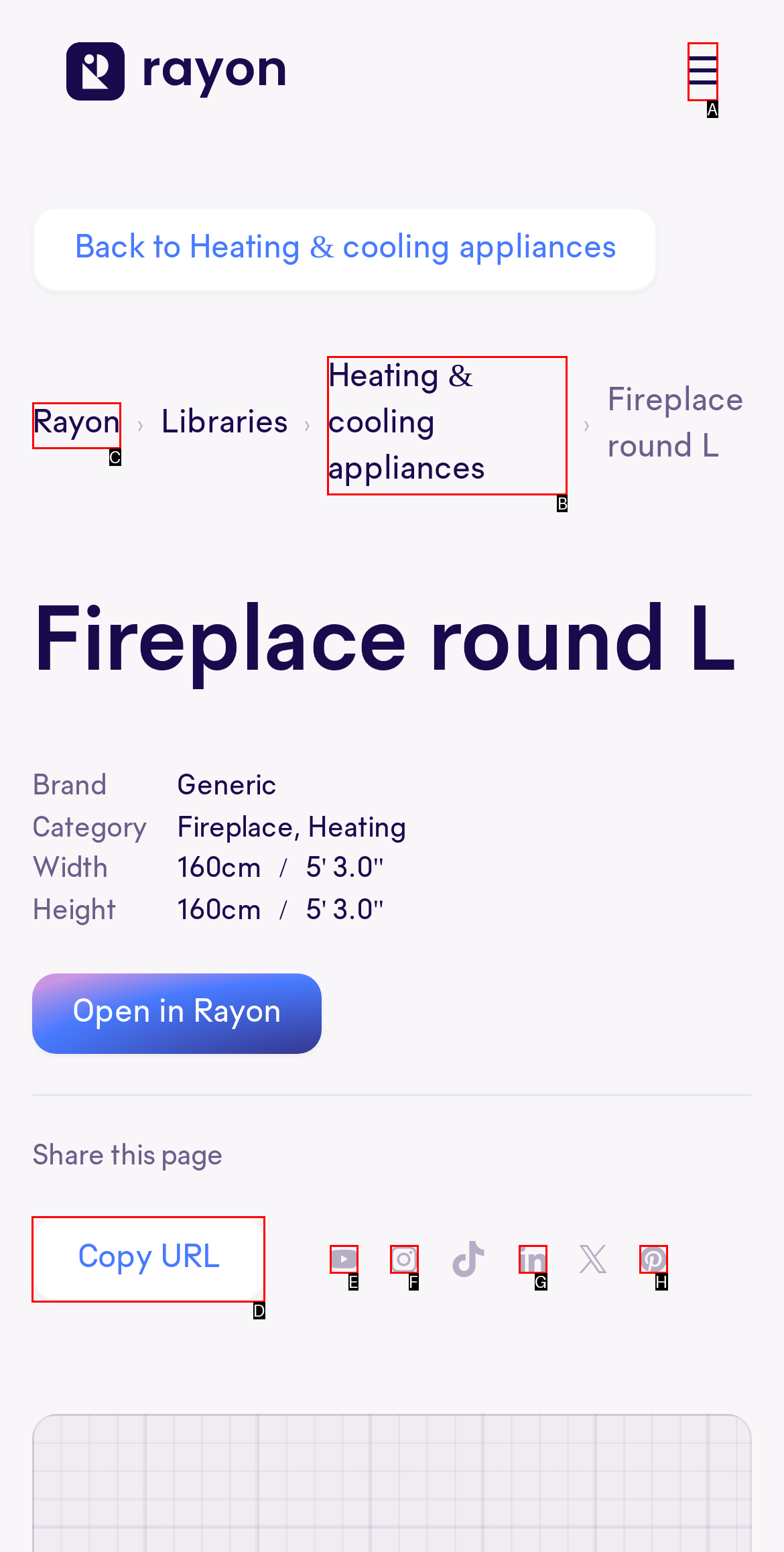Show which HTML element I need to click to perform this task: Copy URL Answer with the letter of the correct choice.

D